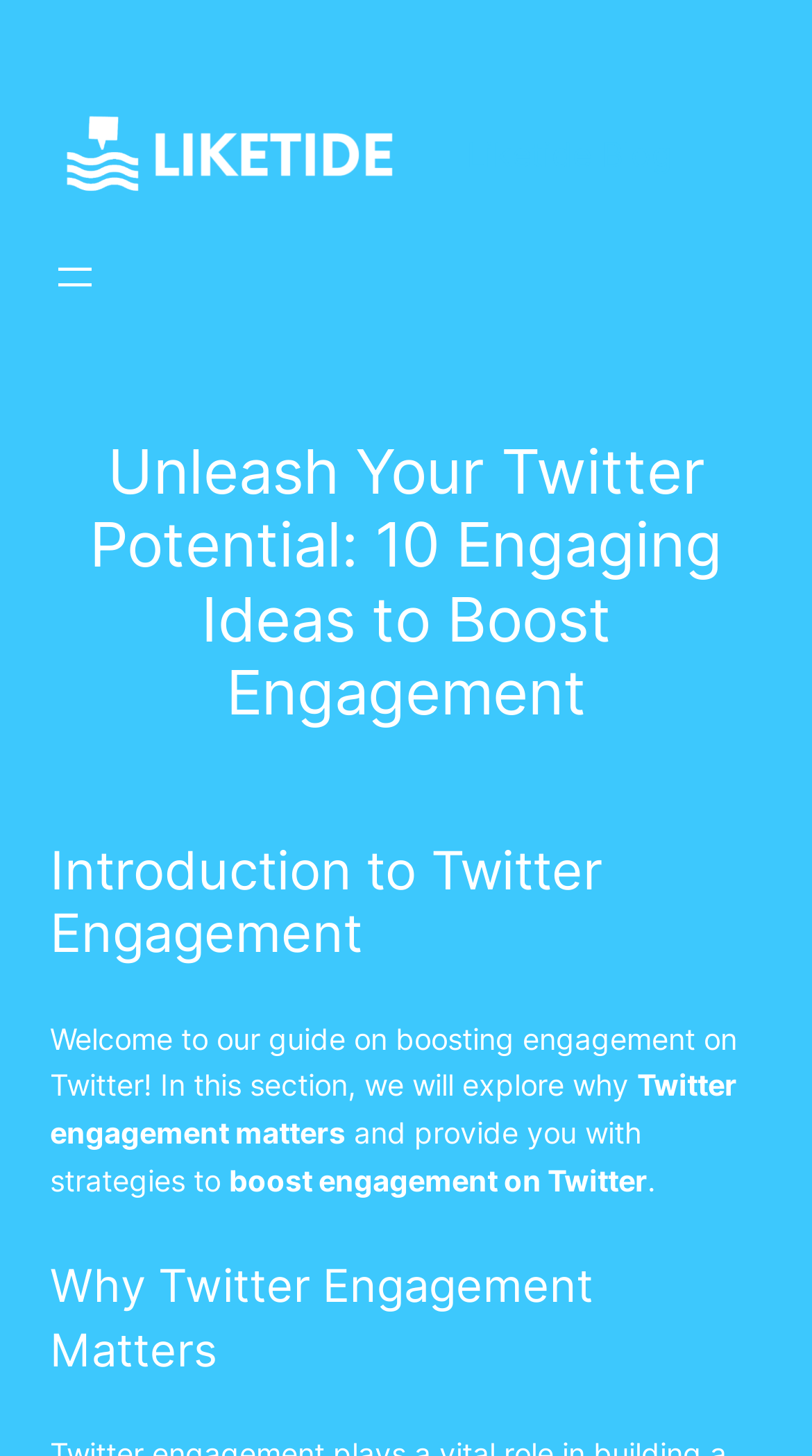Please provide a one-word or phrase answer to the question: 
What is the purpose of the button in the navigation section?

Open menu